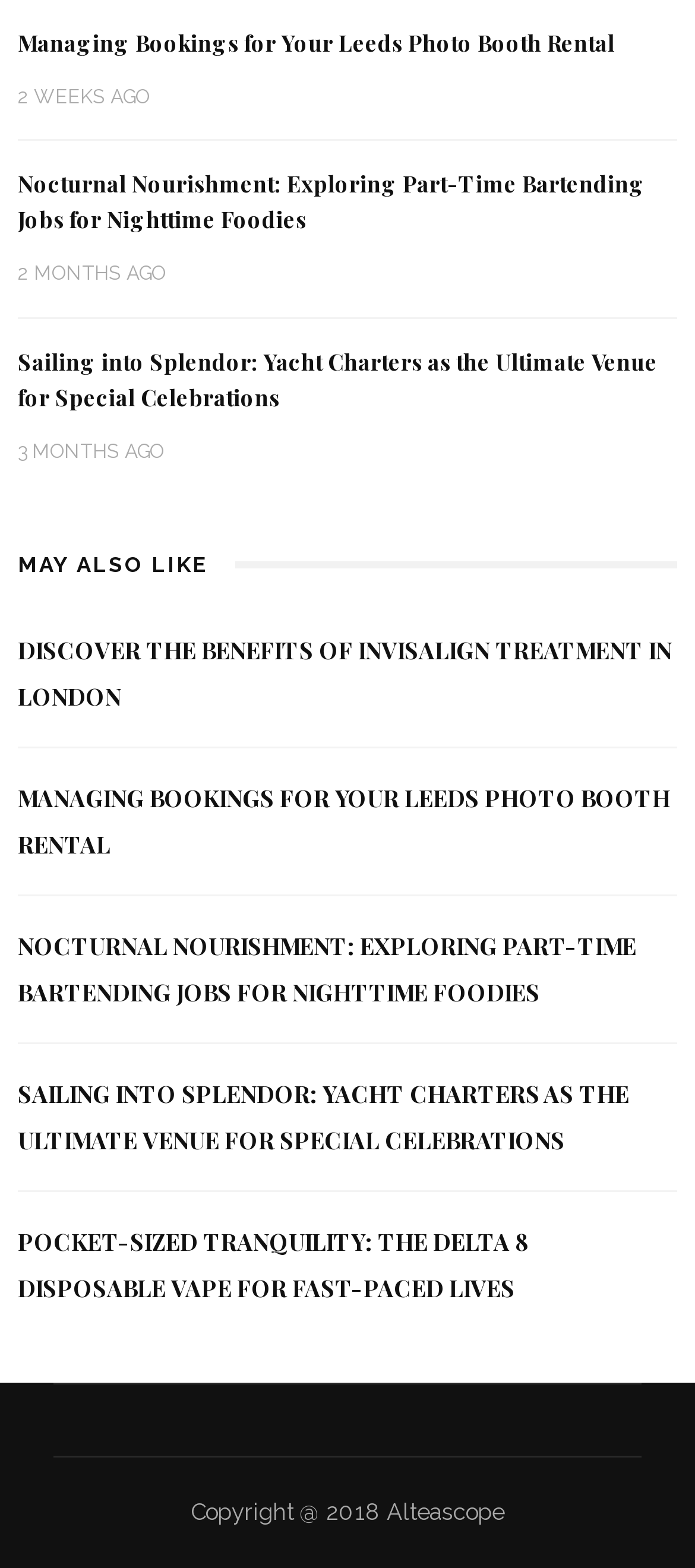How long ago was the second article published?
Refer to the image and give a detailed answer to the question.

The second article has a time element with the text '2 MONTHS AGO', which indicates that the article was published 2 months ago.